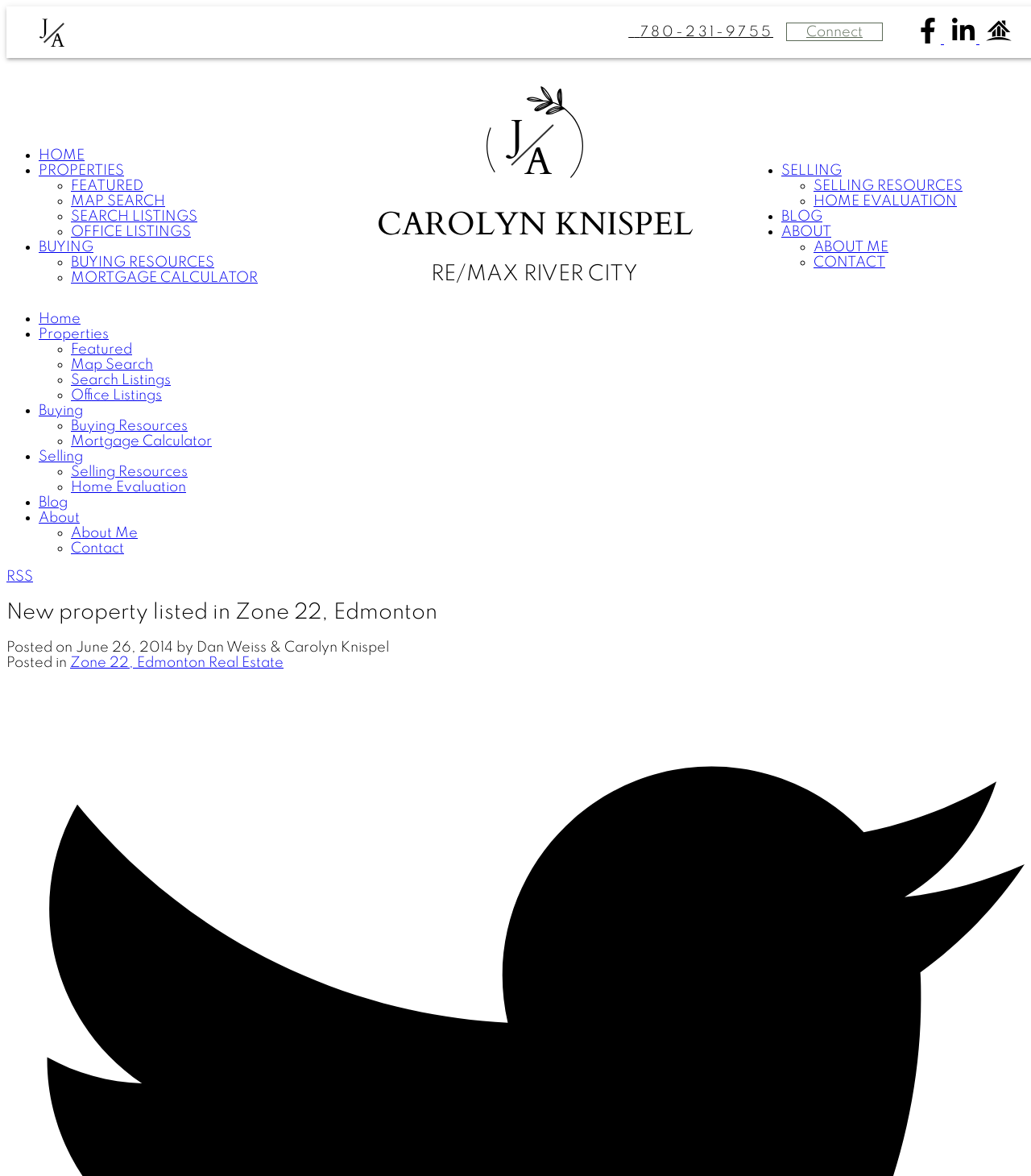Use a single word or phrase to answer the question: 
How many menu items are under 'Buying'?

2